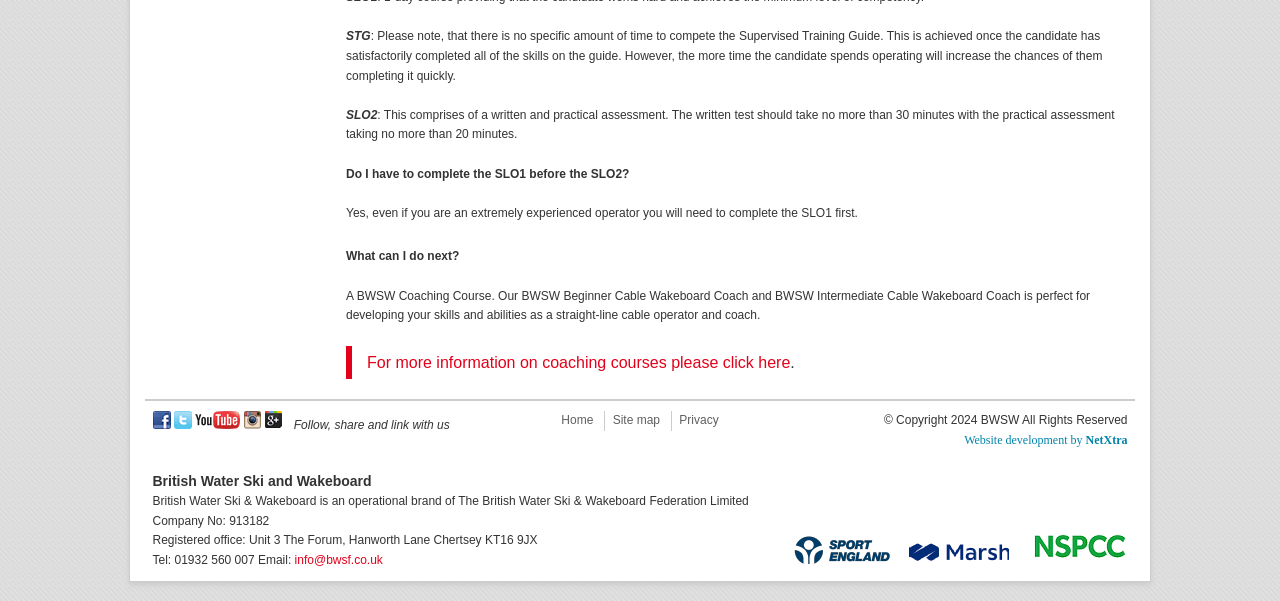Answer the following inquiry with a single word or phrase:
What is the recommended coaching course for developing skills?

BWSW Coaching Course